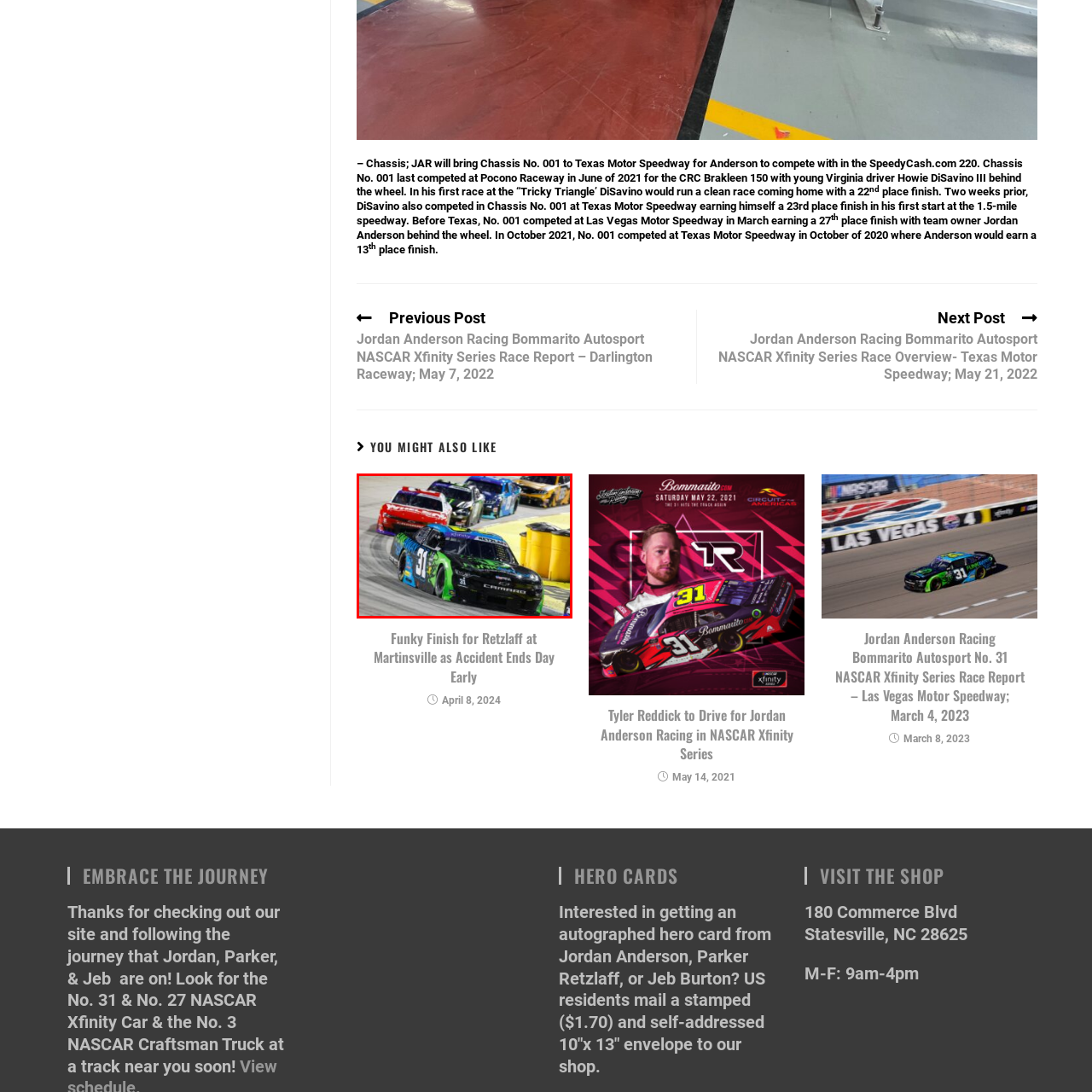Describe the scene captured within the highlighted red boundary in great detail.

The image captures an exciting moment from a NASCAR Xfinity Series race, featuring the No. 31 Camaro, adorned with vibrant green and black graphics, maneuvering through the track. The car is prominently positioned in the foreground, emphasizing its sleek design and competitive spirit. In the background, a group of rival cars can be seen, including a red car and other colorful vehicles, intensifying the sense of speed and competition. The setting is likely a night race, highlighted by the bright lights illuminating the track, adding to the electrifying atmosphere of the event. This dynamic composition encapsulates the thrill of motorsport and the chase for victory on the racetrack.